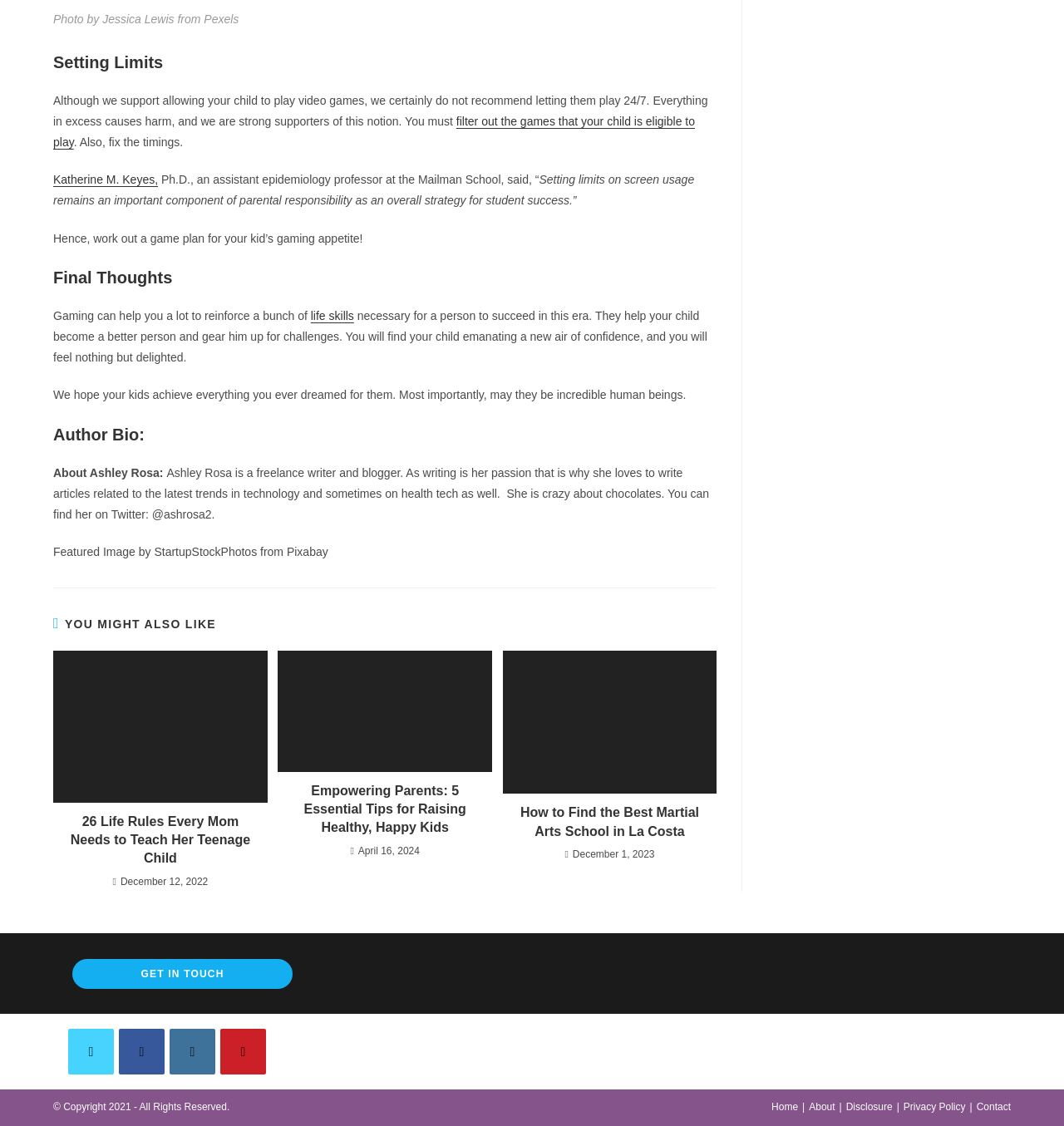Find the bounding box coordinates of the clickable area required to complete the following action: "Read more about the article 26 Life Rules Every Mom Needs to Teach Her Teenage Child".

[0.05, 0.578, 0.251, 0.713]